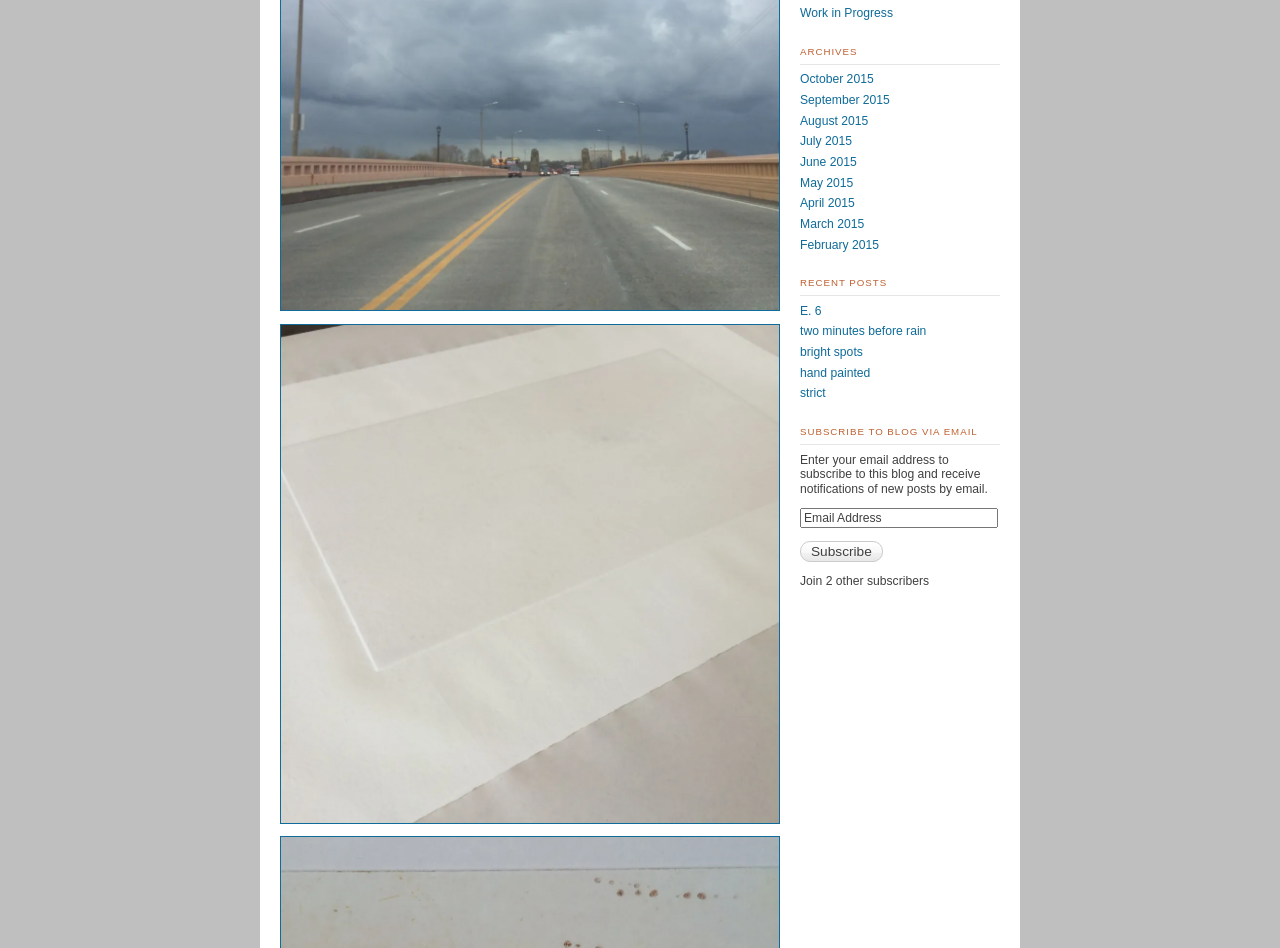Predict the bounding box of the UI element based on this description: "Subscribe".

[0.625, 0.57, 0.69, 0.592]